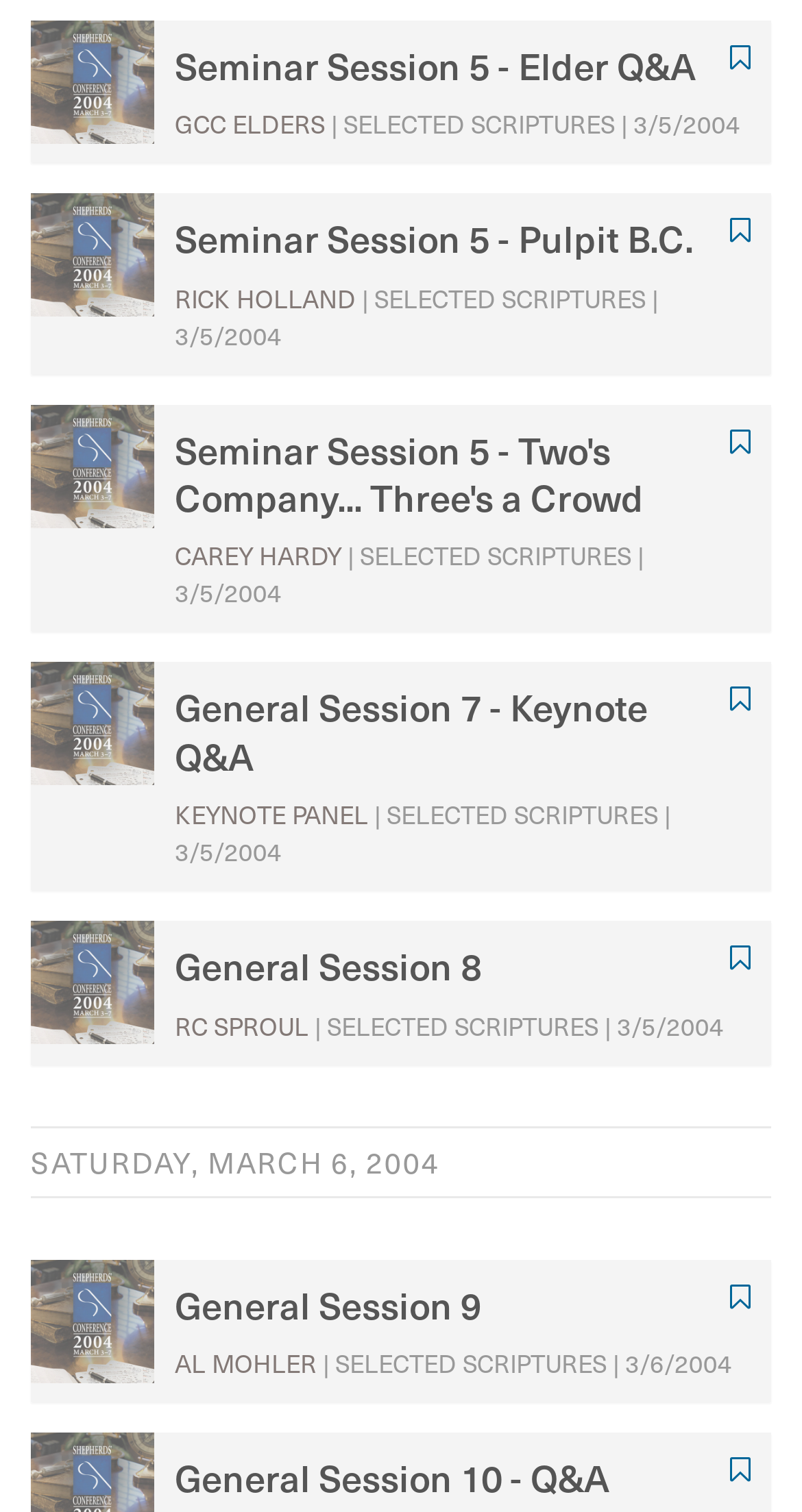Using the details in the image, give a detailed response to the question below:
How many general sessions are listed?

I counted the number of headings that start with 'General Session' and found four: 'General Session 7 - Keynote Q&A', 'General Session 8', 'General Session 9', and 'General Session 10 - Q&A'.